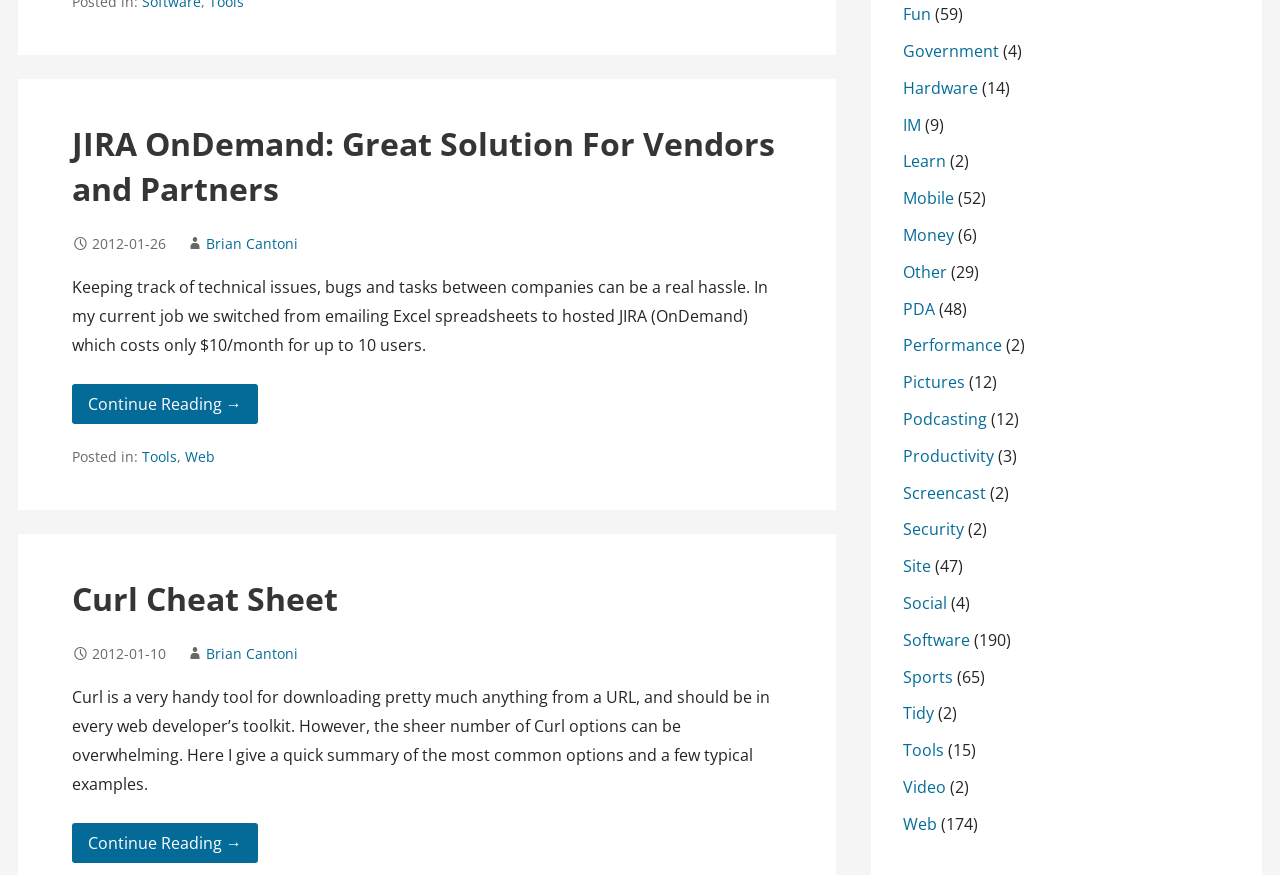Identify the bounding box coordinates of the section to be clicked to complete the task described by the following instruction: "Read the article about JIRA OnDemand". The coordinates should be four float numbers between 0 and 1, formatted as [left, top, right, bottom].

[0.056, 0.139, 0.611, 0.242]